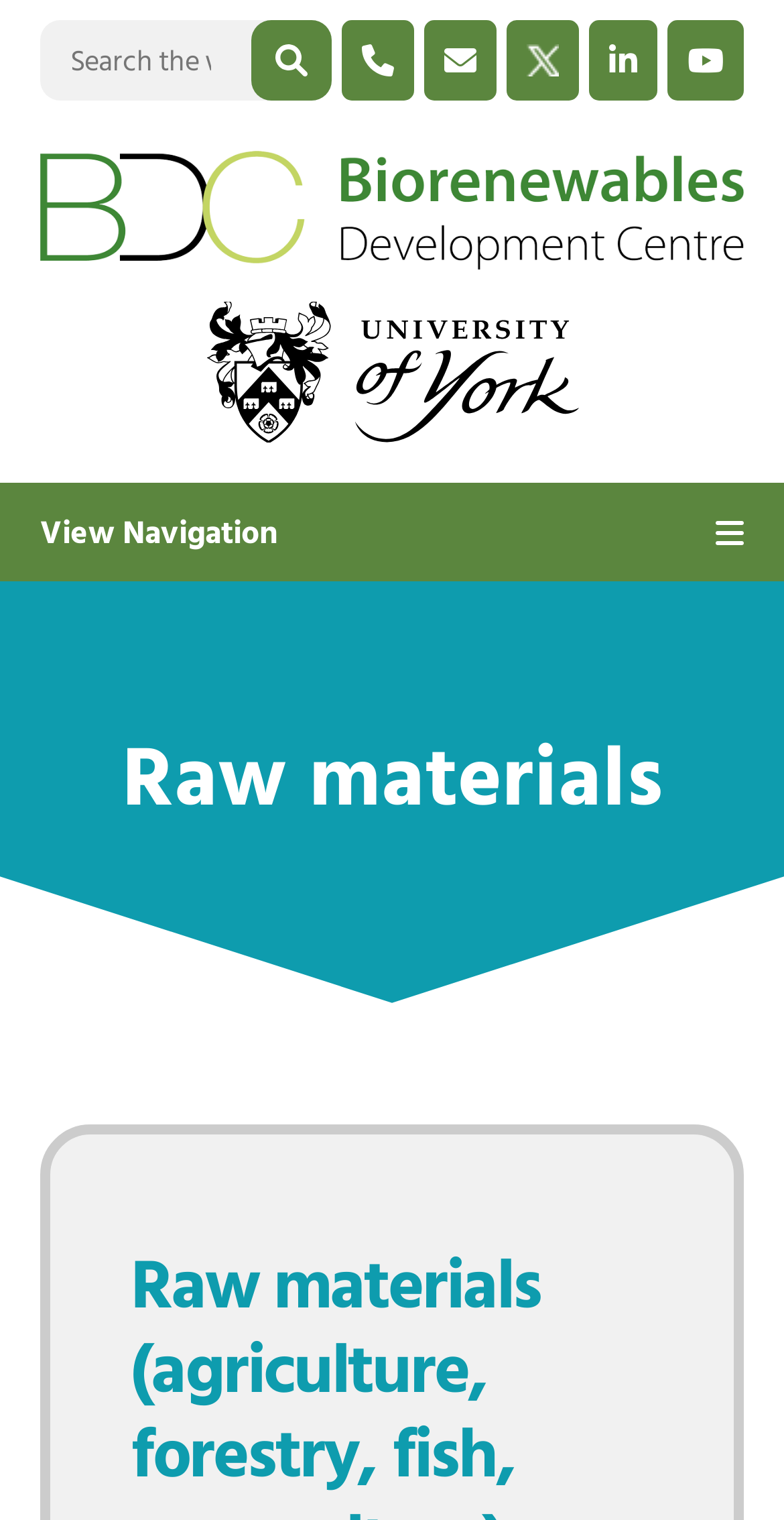Use a single word or phrase to answer this question: 
Is the search bar required?

No